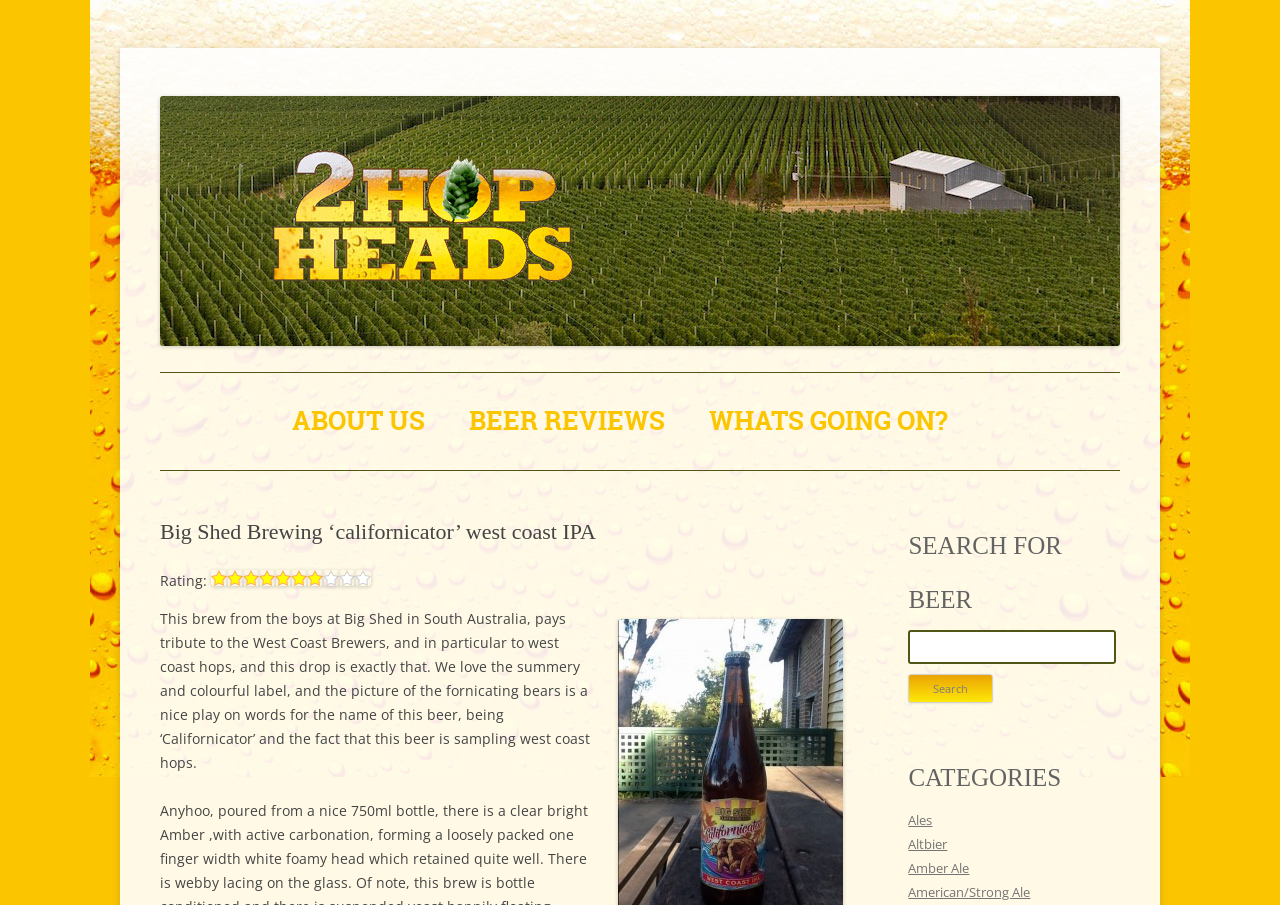Specify the bounding box coordinates of the element's region that should be clicked to achieve the following instruction: "Search for beer". The bounding box coordinates consist of four float numbers between 0 and 1, in the format [left, top, right, bottom].

[0.71, 0.696, 0.875, 0.777]